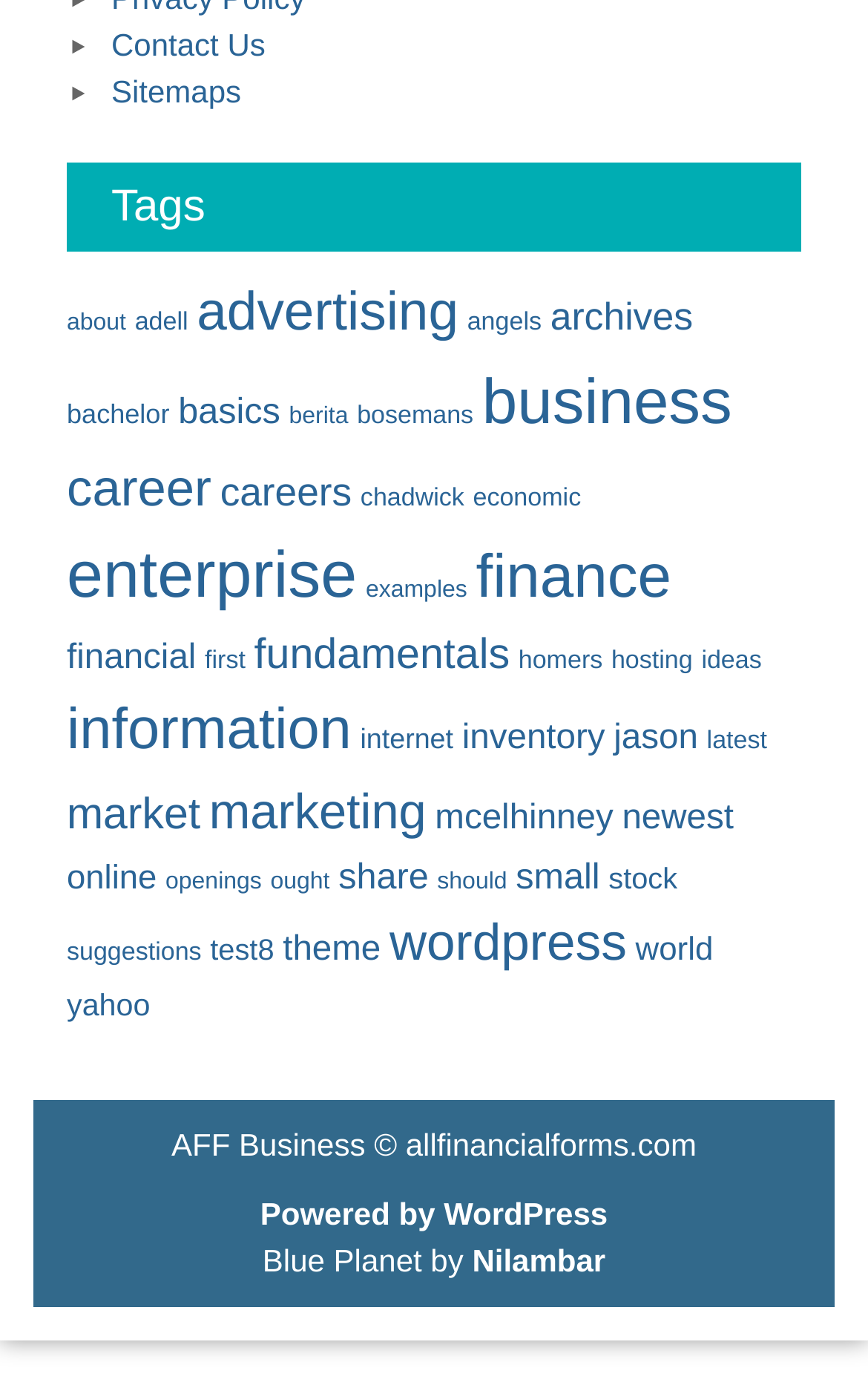Please provide a brief answer to the question using only one word or phrase: 
Who is the author of the theme?

Nilambar